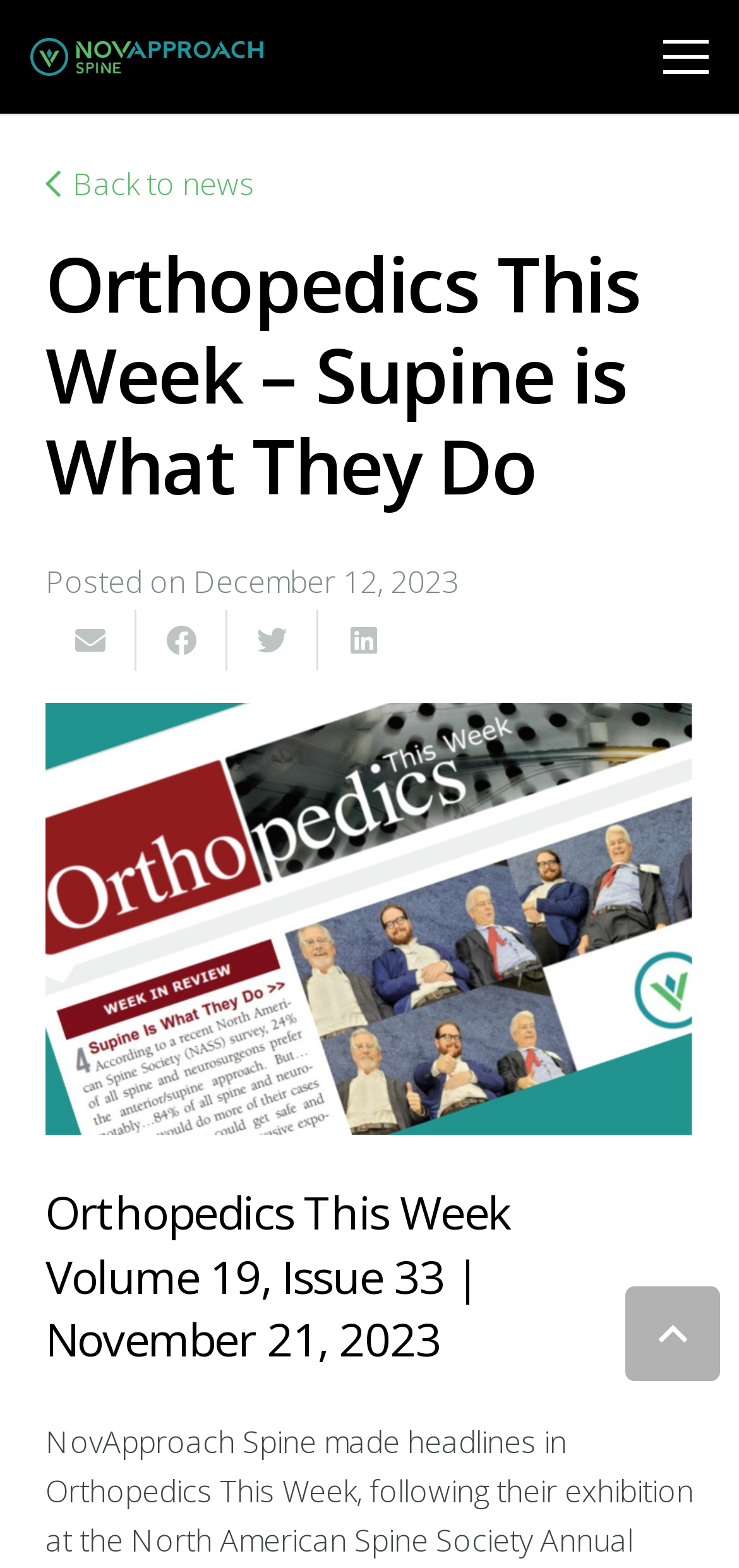What is the date of the news article?
Answer with a single word or phrase, using the screenshot for reference.

December 12, 2023